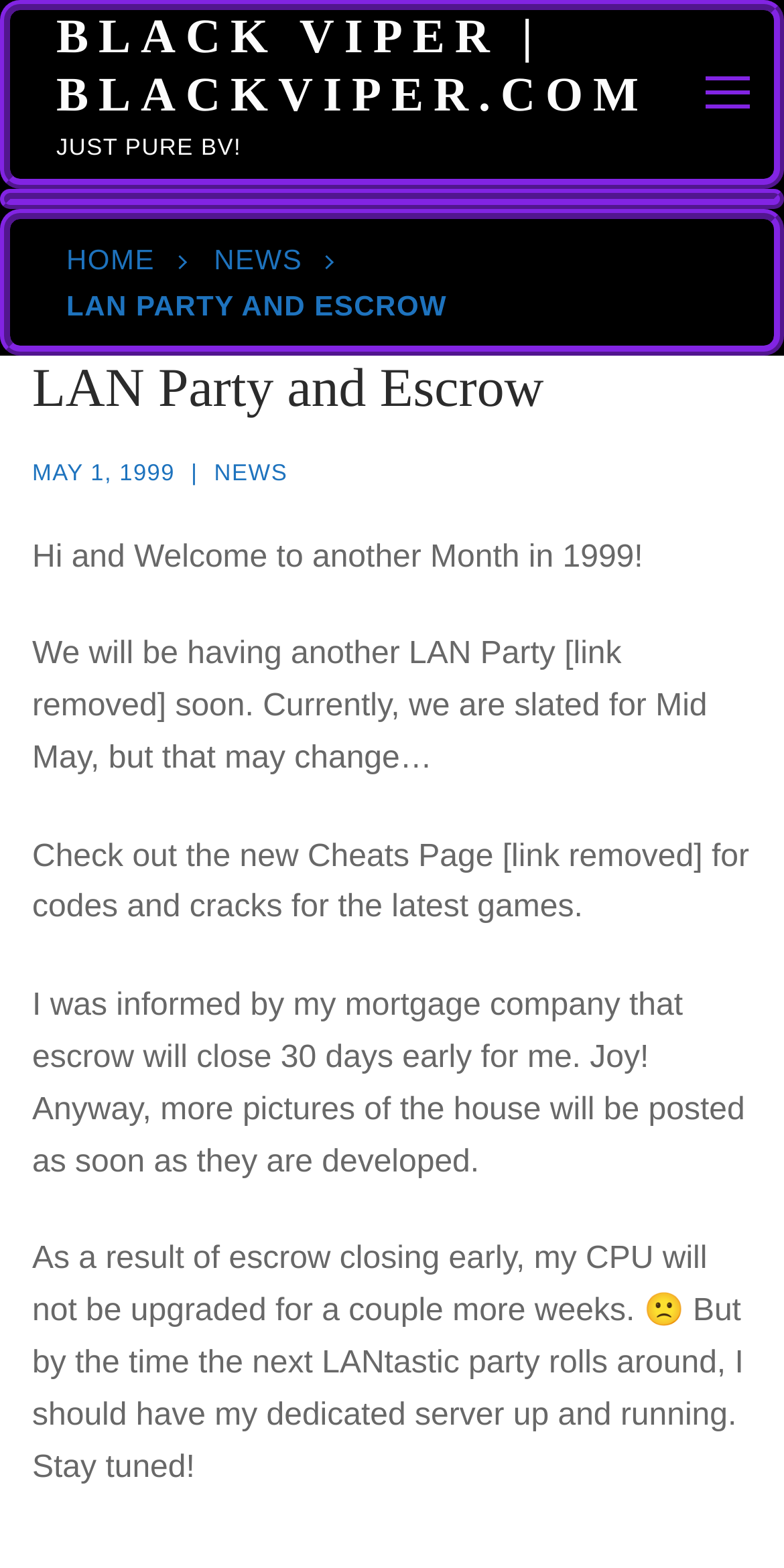From the screenshot, find the bounding box of the UI element matching this description: "News". Supply the bounding box coordinates in the form [left, top, right, bottom], each a float between 0 and 1.

[0.273, 0.294, 0.367, 0.31]